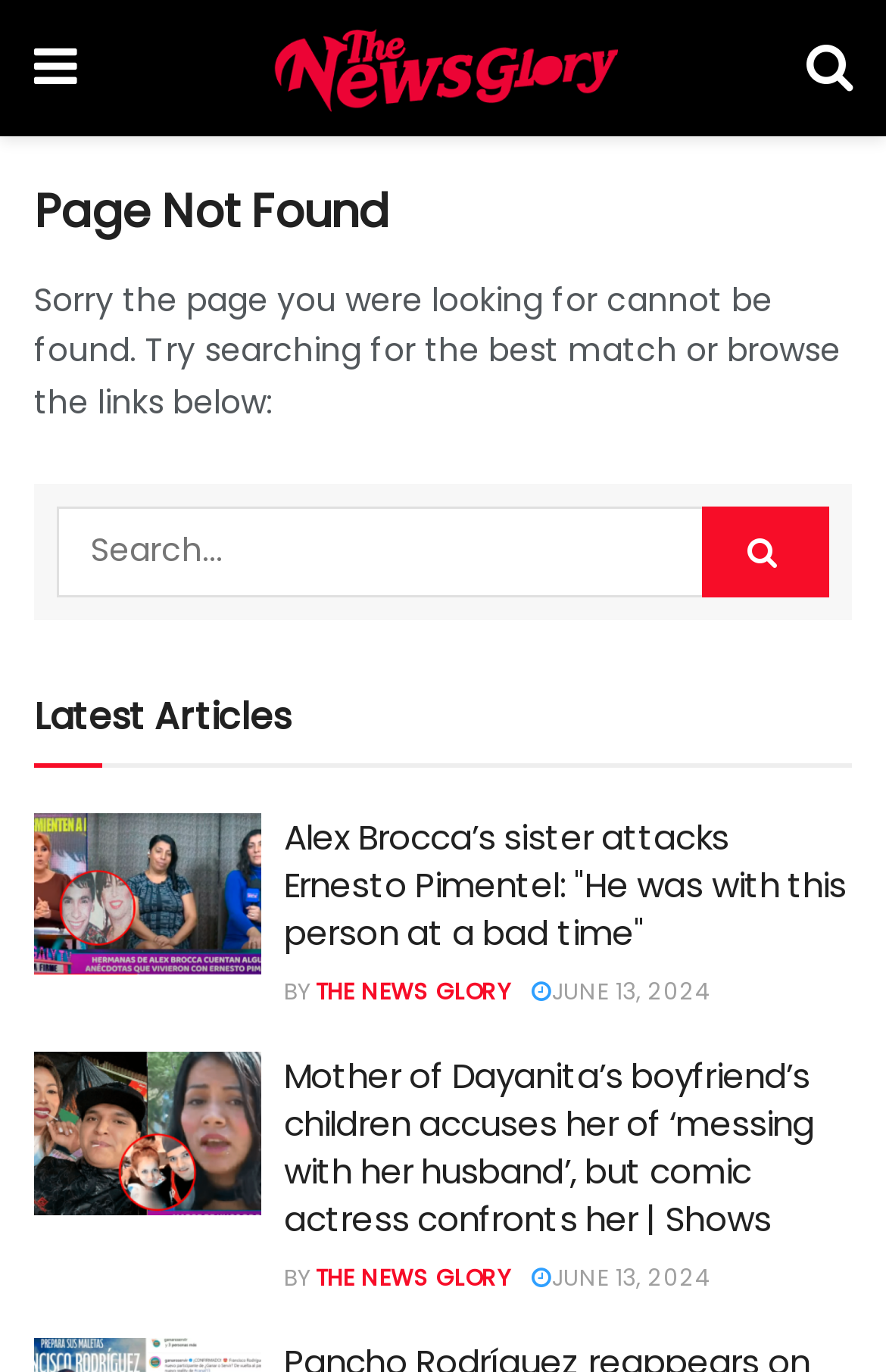Articulate a complete and detailed caption of the webpage elements.

This webpage is a "Page not found" error page from The News Glory. At the top left, there is a link with a font awesome icon '\uf0c9', and next to it, there is a link with the text "The News Glory" accompanied by an image with the same name. On the top right, there is another link with a font awesome icon '\uf002'.

Below these links, there is a heading "Page Not Found" in a prominent position. Underneath, there is a paragraph of text apologizing for the page not being found and suggesting to search for the best match or browse the links below.

Following this, there is a search box with a placeholder text "Search..." and a "Search Button" next to it. Below the search box, there is a heading "Latest Articles" that introduces a list of articles.

The list of articles consists of two entries, each with a link, a heading, and some metadata. The headings of the articles are "Alex Brocca’s sister attacks Ernesto Pimentel: 'He was with this person at a bad time'" and "Mother of Dayanita’s boyfriend’s children accuses her of ‘messing with her husband’, but comic actress confronts her | Shows". Each article has a "BY" label followed by a link to "THE NEWS GLORY" and a date "JUNE 13, 2024" with a font awesome icon '\uf017'.